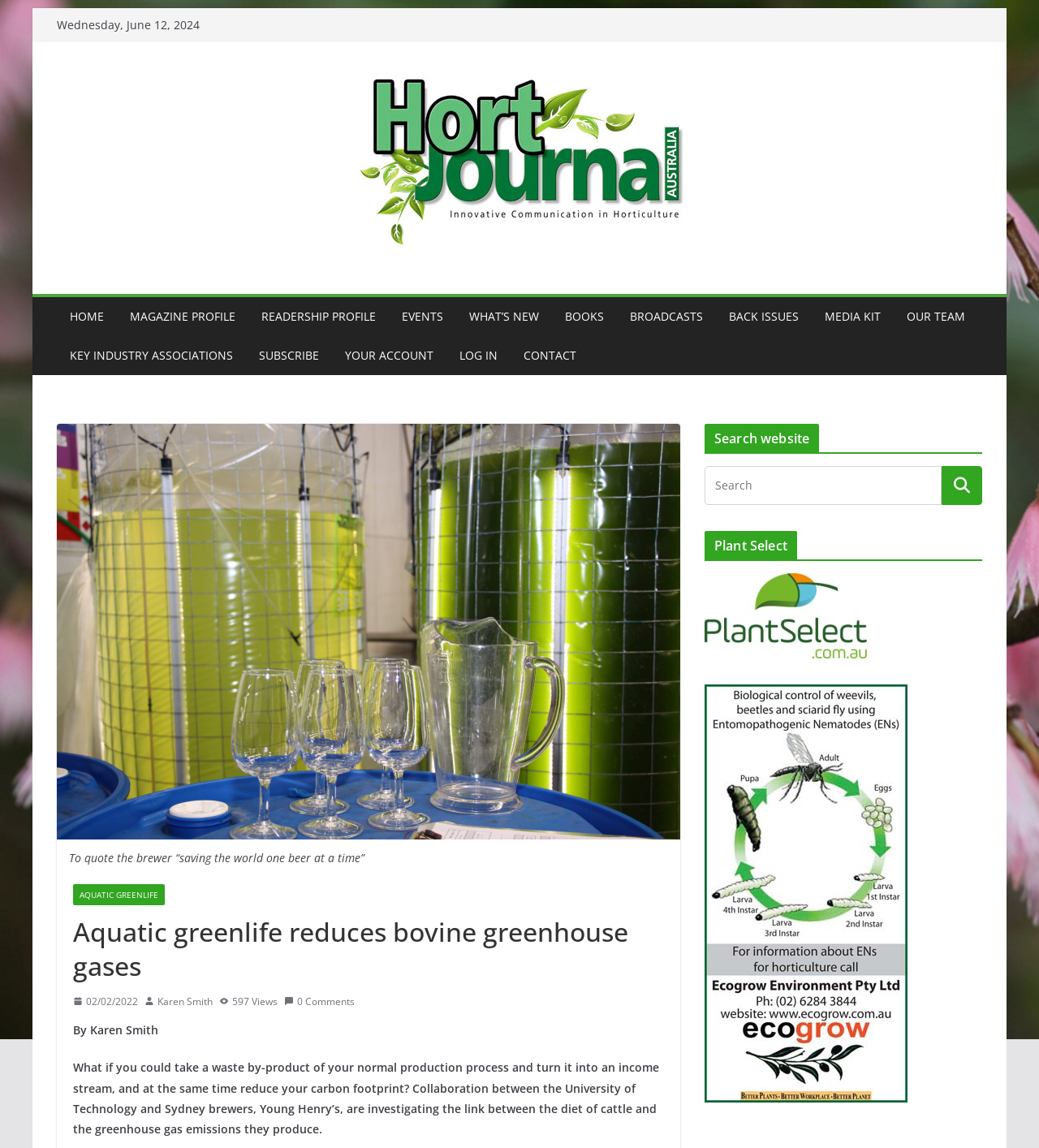From the webpage screenshot, predict the bounding box of the UI element that matches this description: "parent_node: Like aria-label="Likes icon unchecked"".

None